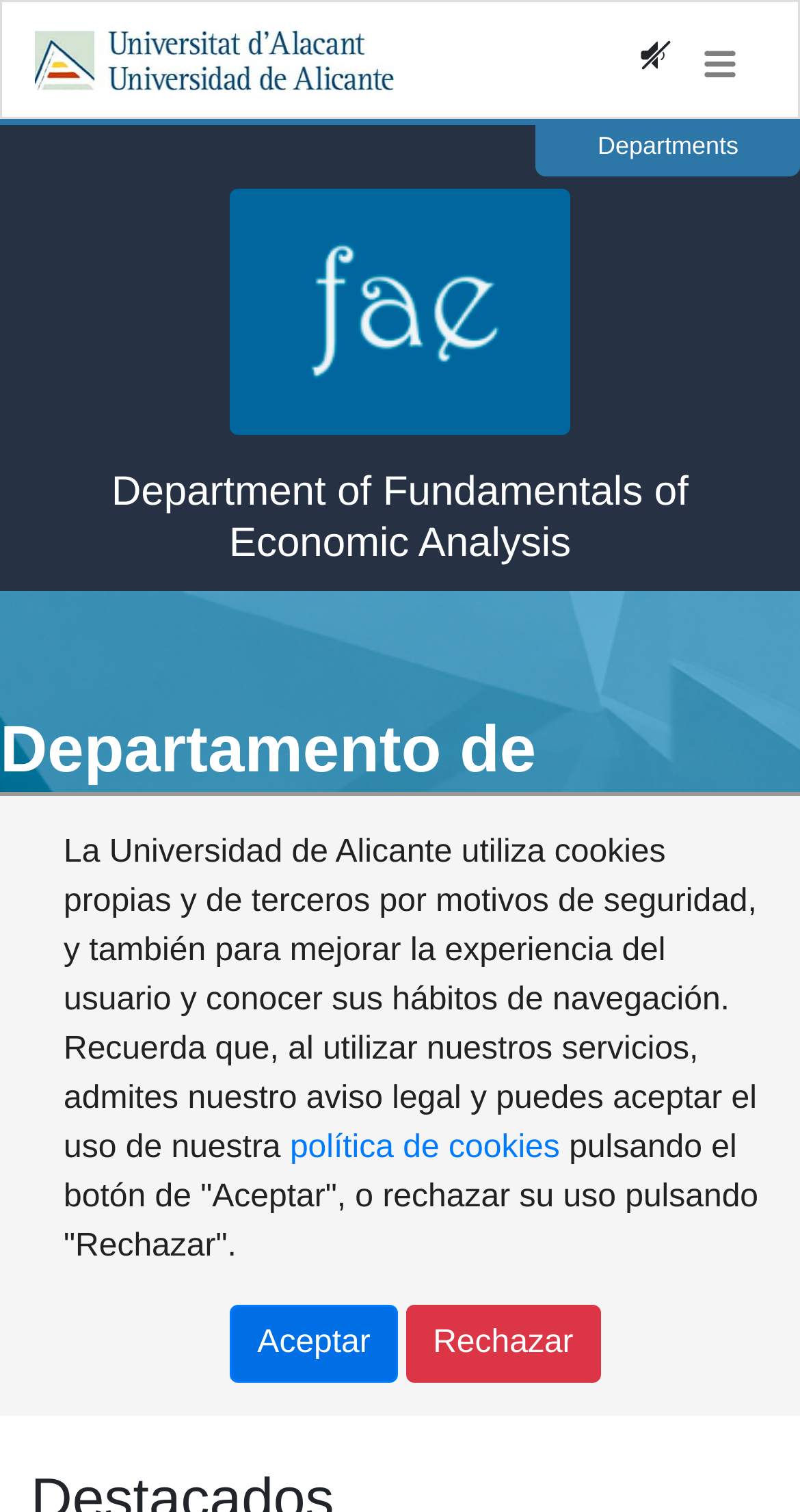Using the details in the image, give a detailed response to the question below:
What is the university's name?

The university's name can be found in the link element with the text 'Universidad de Alicante / Universitat d'Alacant University of Alicante'.